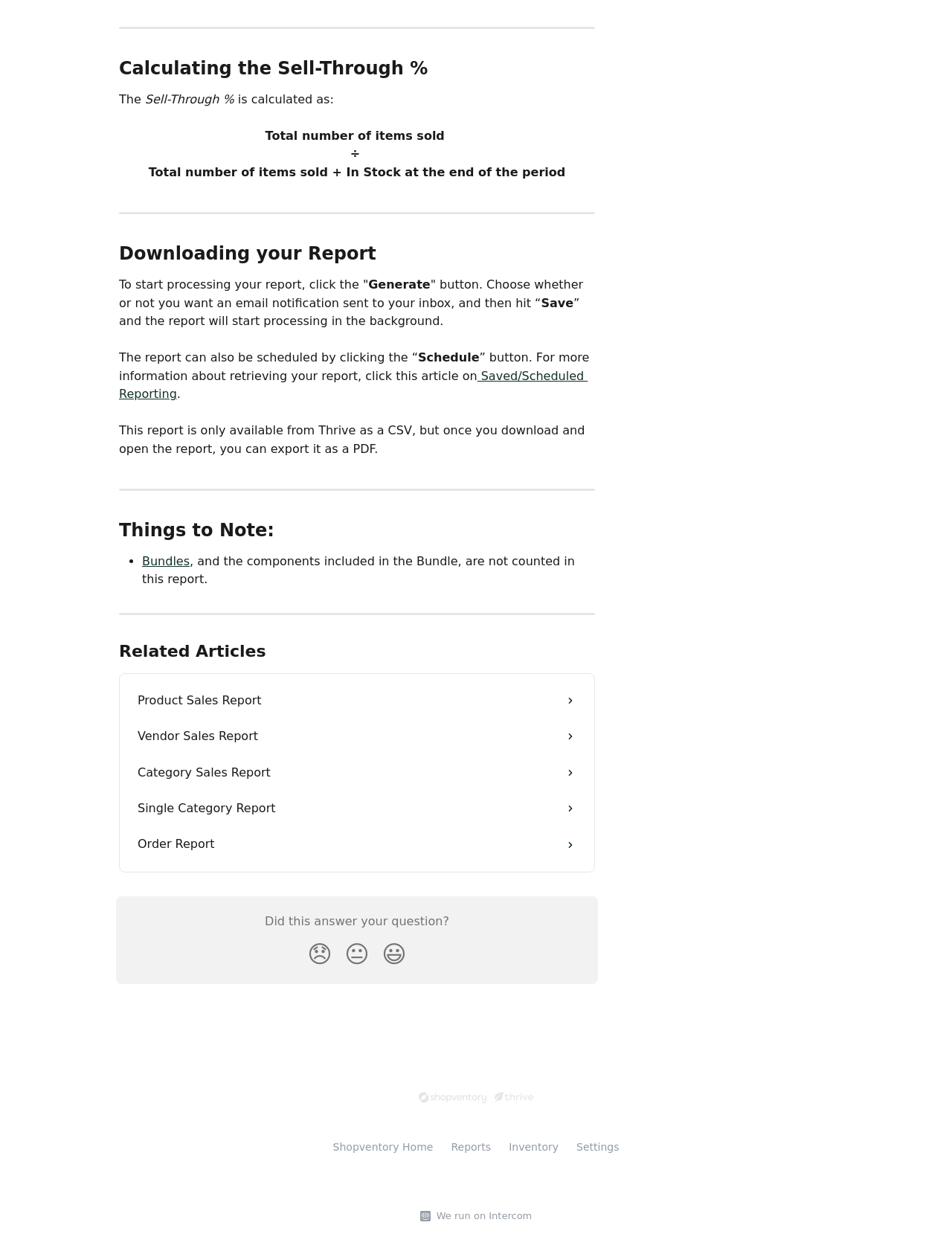How can I start processing my report?
Answer the question with a single word or phrase by looking at the picture.

Click the 'Generate' button